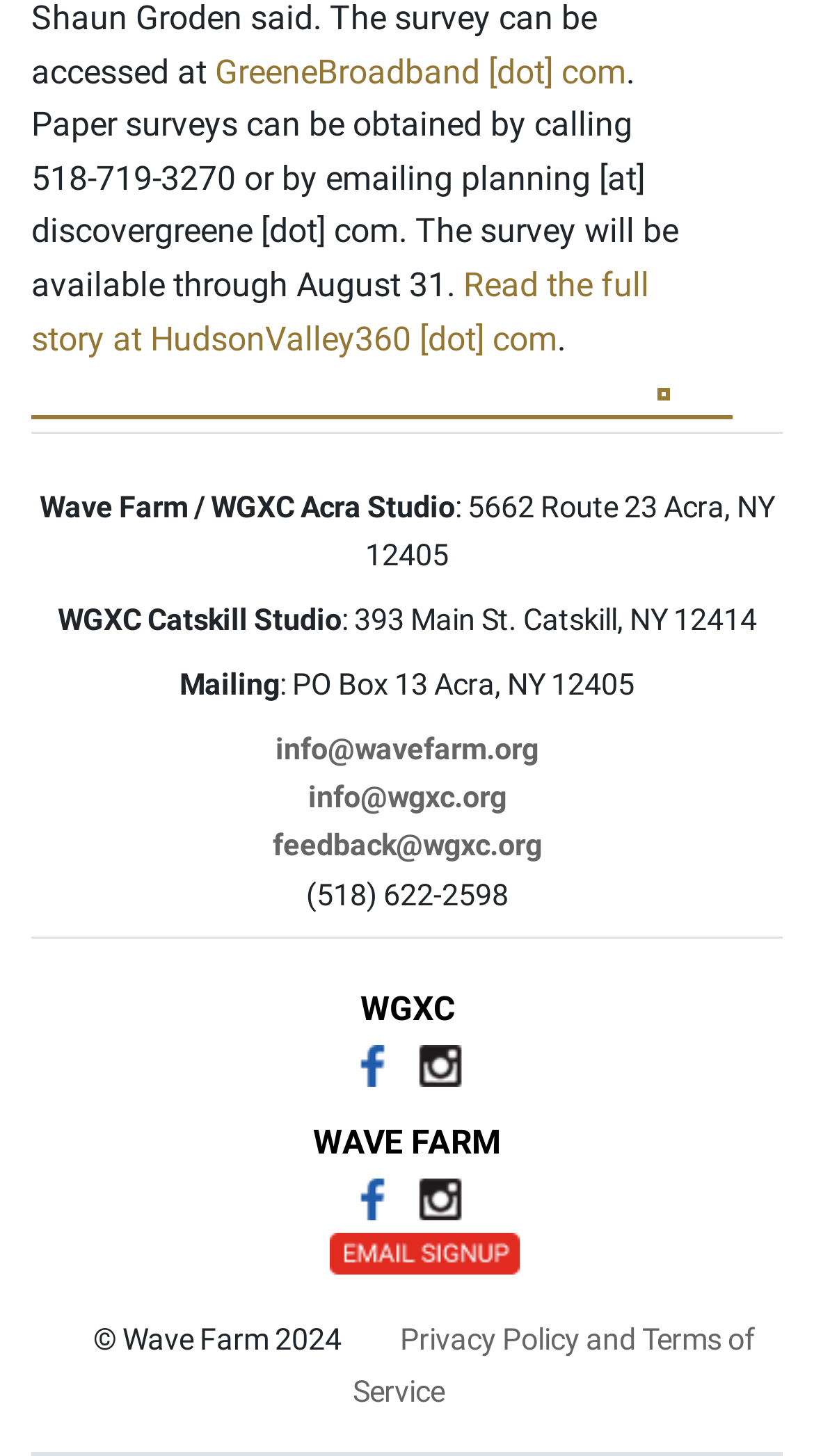What is the email address for feedback?
Please provide an in-depth and detailed response to the question.

The email address for feedback can be found in the DescriptionListTerm element with the link text 'feedback@wgxc.org'.